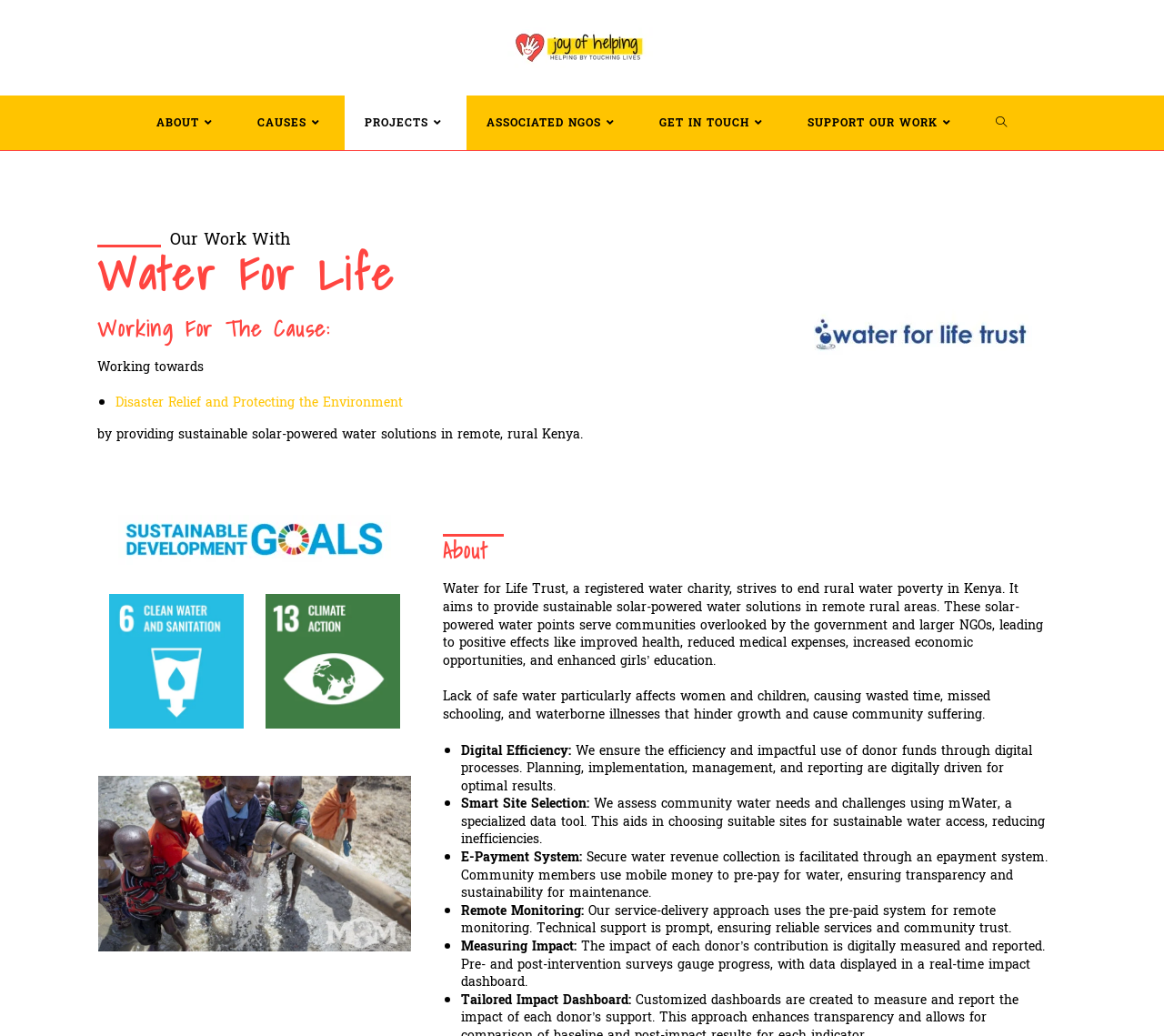Analyze the image and provide a detailed answer to the question: What kind of water solutions does the organization provide?

The organization provides sustainable solar-powered water solutions, as mentioned in the static text 'by providing sustainable solar-powered water solutions in remote, rural Kenya.'